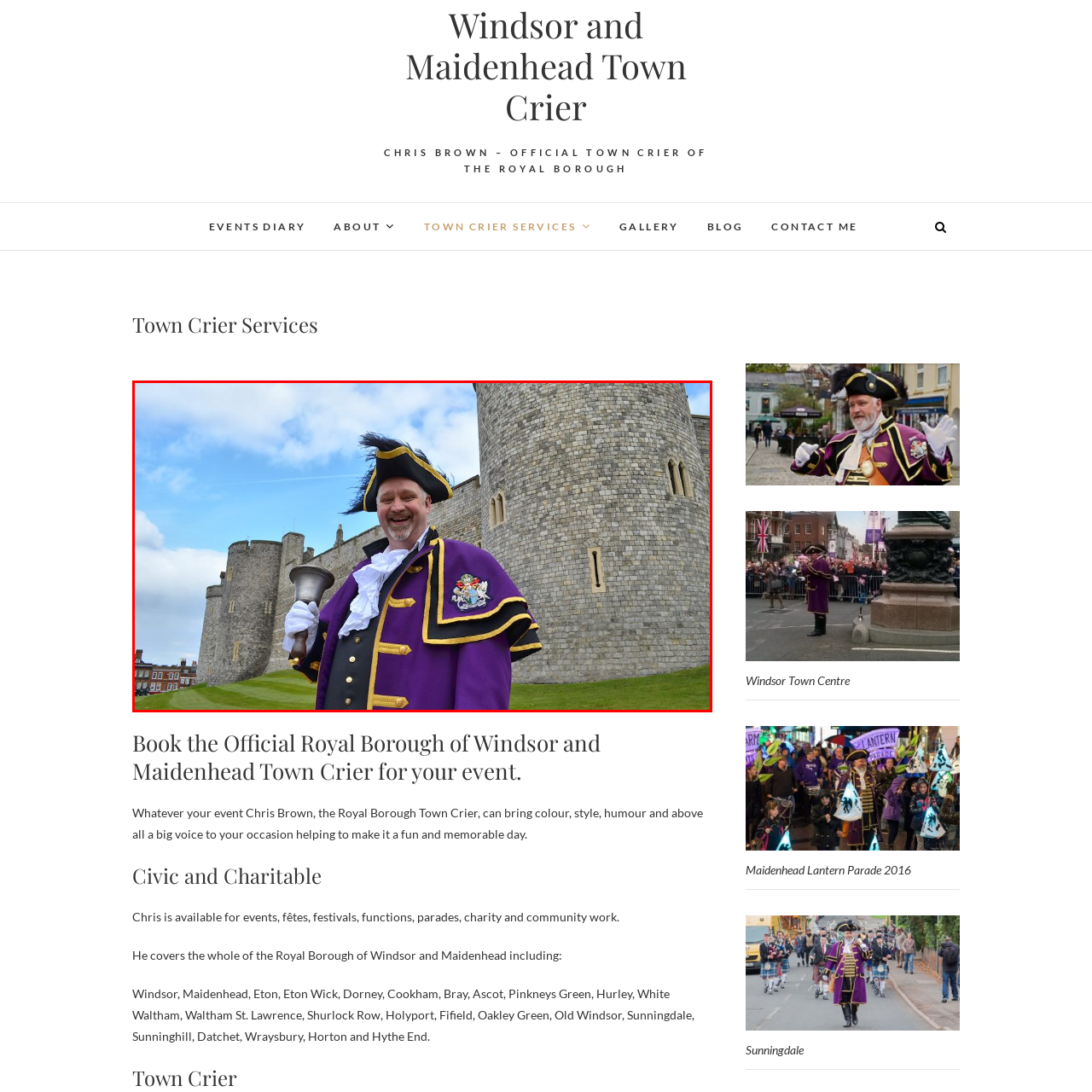What is the color of Chris Brown's coat?
Focus on the red bounded area in the image and respond to the question with a concise word or phrase.

Purple